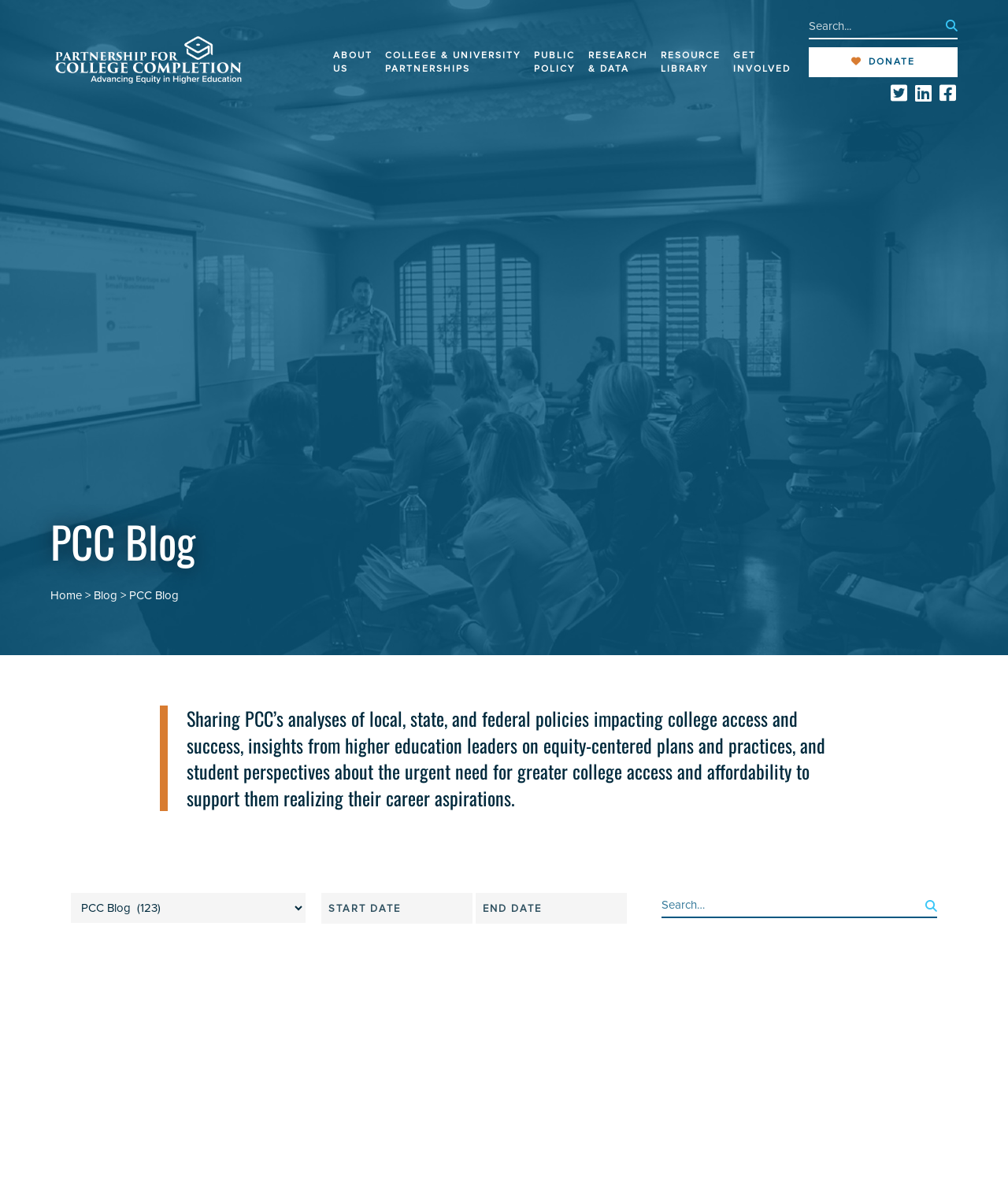Ascertain the bounding box coordinates for the UI element detailed here: "College & University Partnerships". The coordinates should be provided as [left, top, right, bottom] with each value being a float between 0 and 1.

[0.376, 0.034, 0.523, 0.072]